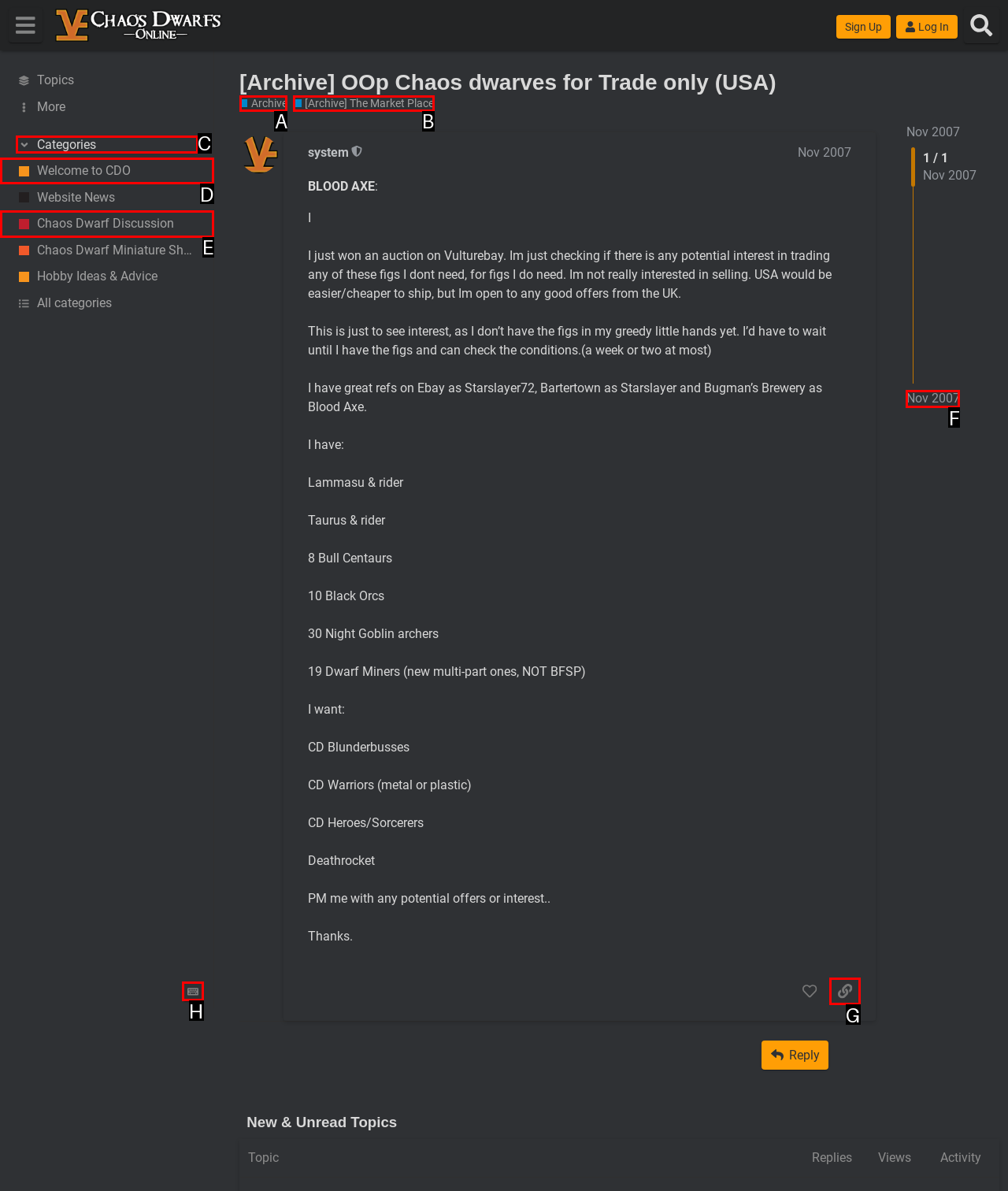Identify the option that corresponds to the description: Welcome to CDO 
Provide the letter of the matching option from the available choices directly.

D